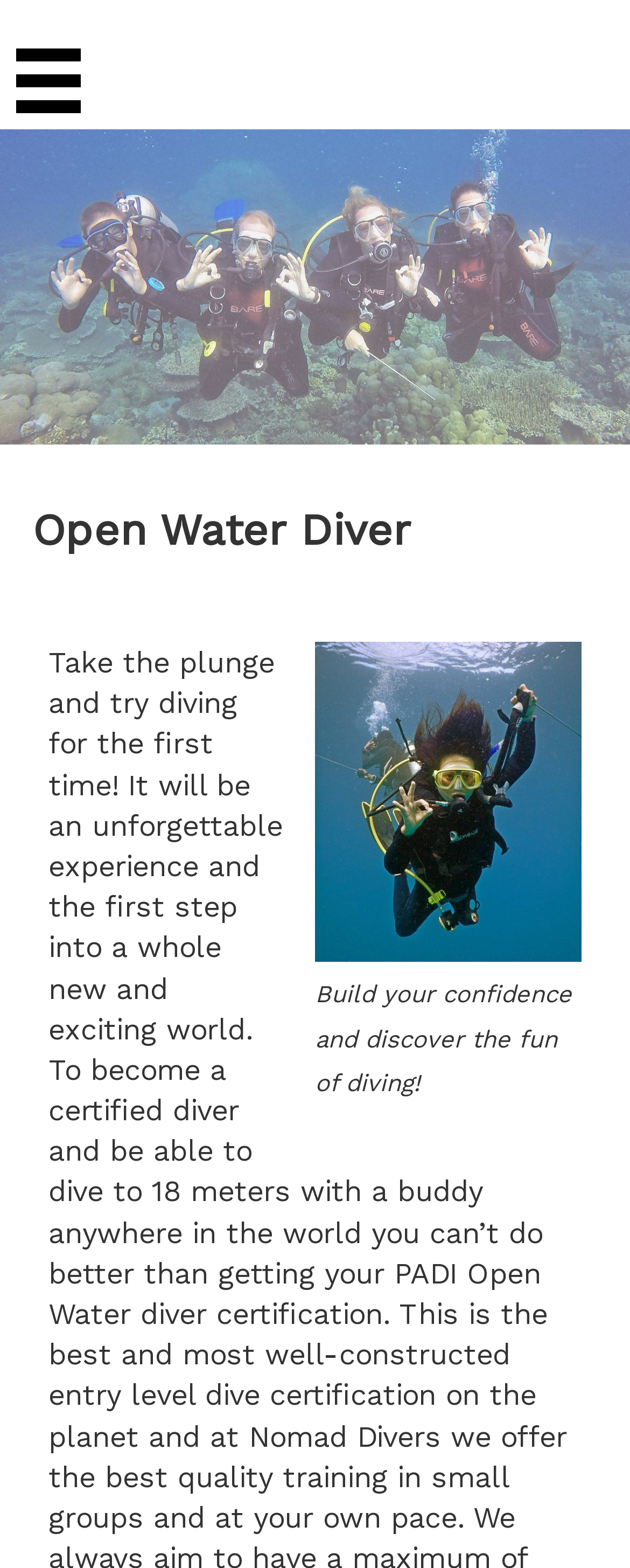Determine and generate the text content of the webpage's headline.

Open Water Diver